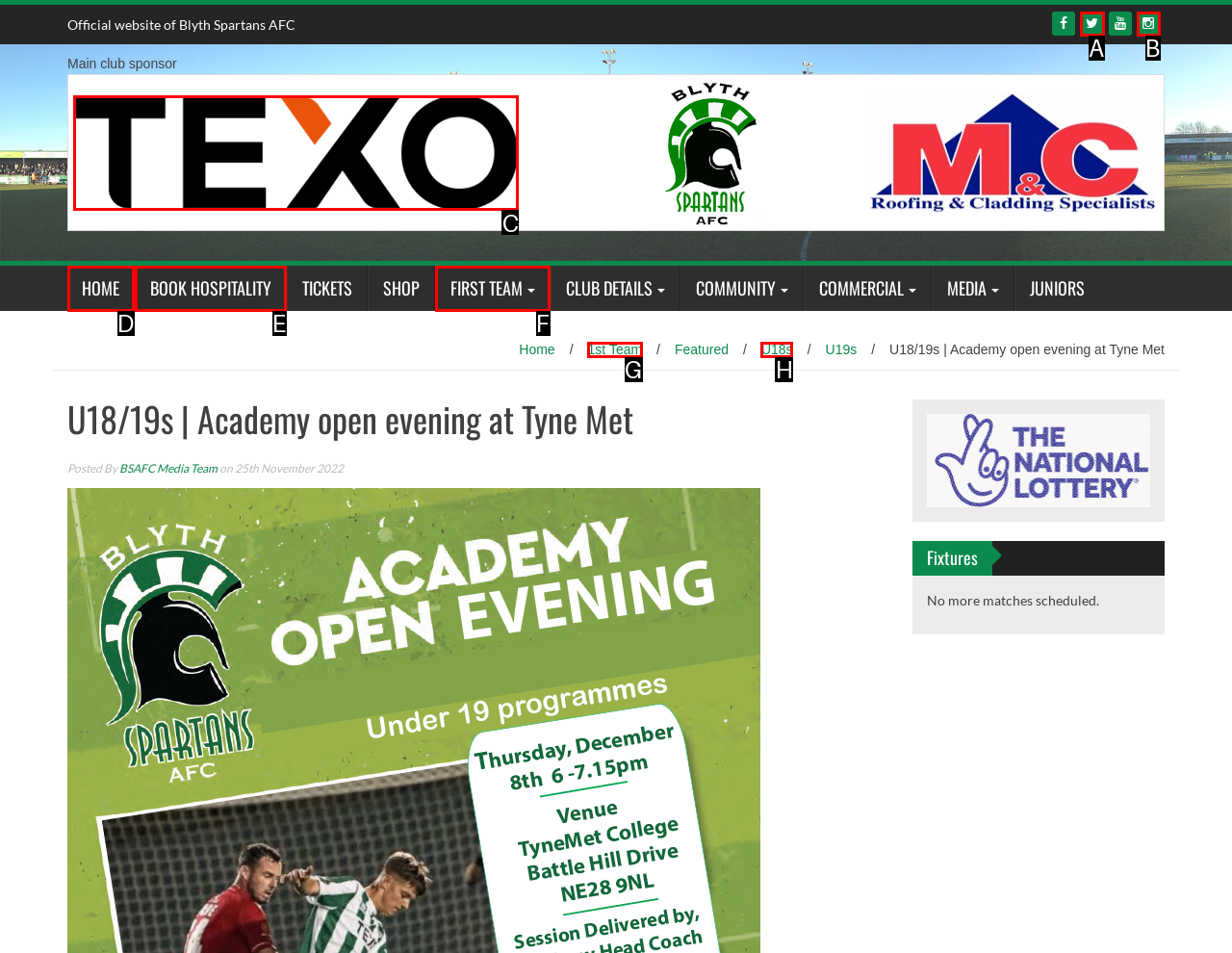Point out the option that needs to be clicked to fulfill the following instruction: Click on the image in the first grid cell
Answer with the letter of the appropriate choice from the listed options.

C